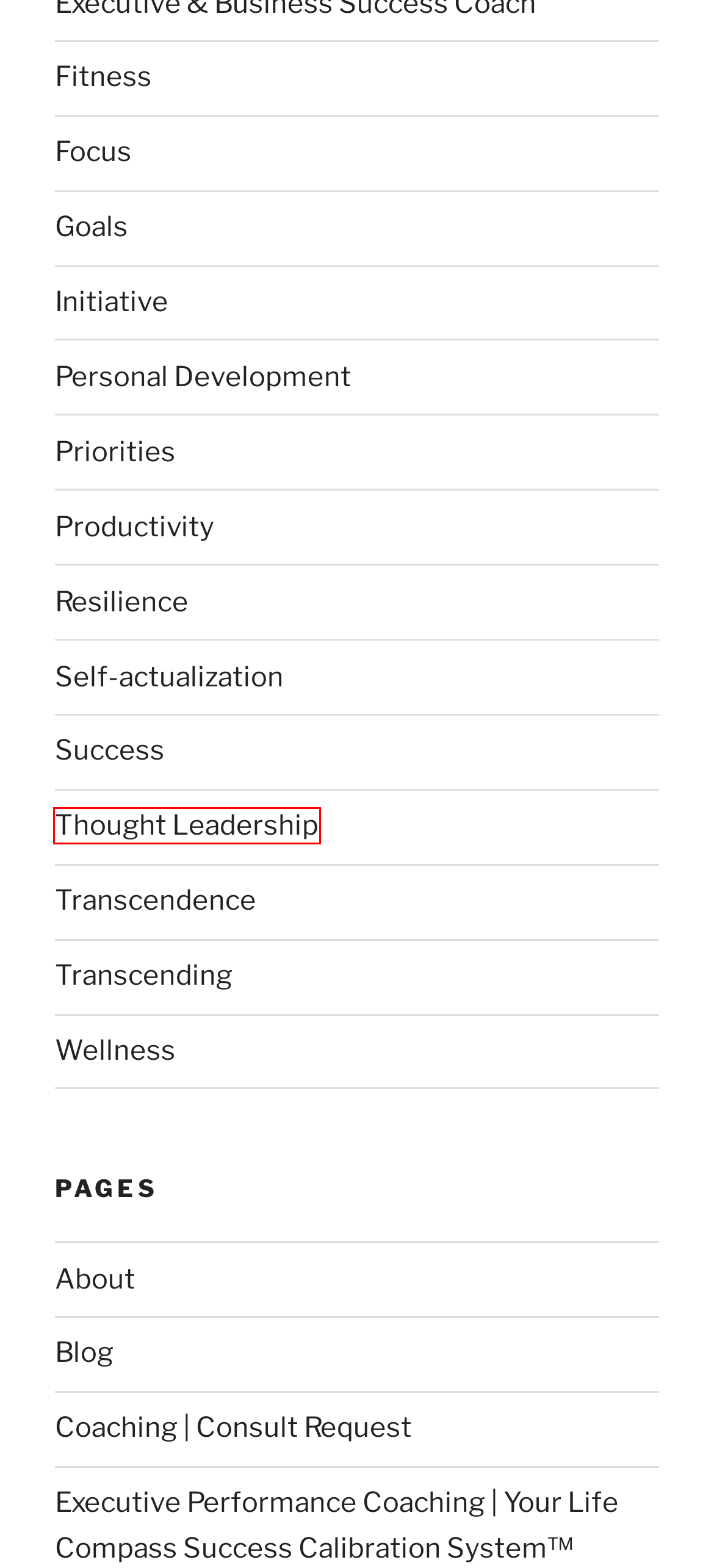Review the screenshot of a webpage that includes a red bounding box. Choose the most suitable webpage description that matches the new webpage after clicking the element within the red bounding box. Here are the candidates:
A. Self-actualization Archives - Your Life Compass || Executive Performance Coaching
B. Productivity Archives - Your Life Compass || Executive Performance Coaching
C. Fitness Archives - Your Life Compass || Executive Performance Coaching
D. Transcending Archives - Your Life Compass || Executive Performance Coaching
E. Coaching | Consult Request - Your Life Compass || Executive Performance Coaching
F. Thought Leadership Archives - Your Life Compass || Executive Performance Coaching
G. About - Your Life Compass || Executive Performance Coaching
H. Blog - Your Life Compass || Executive Performance Coaching

F